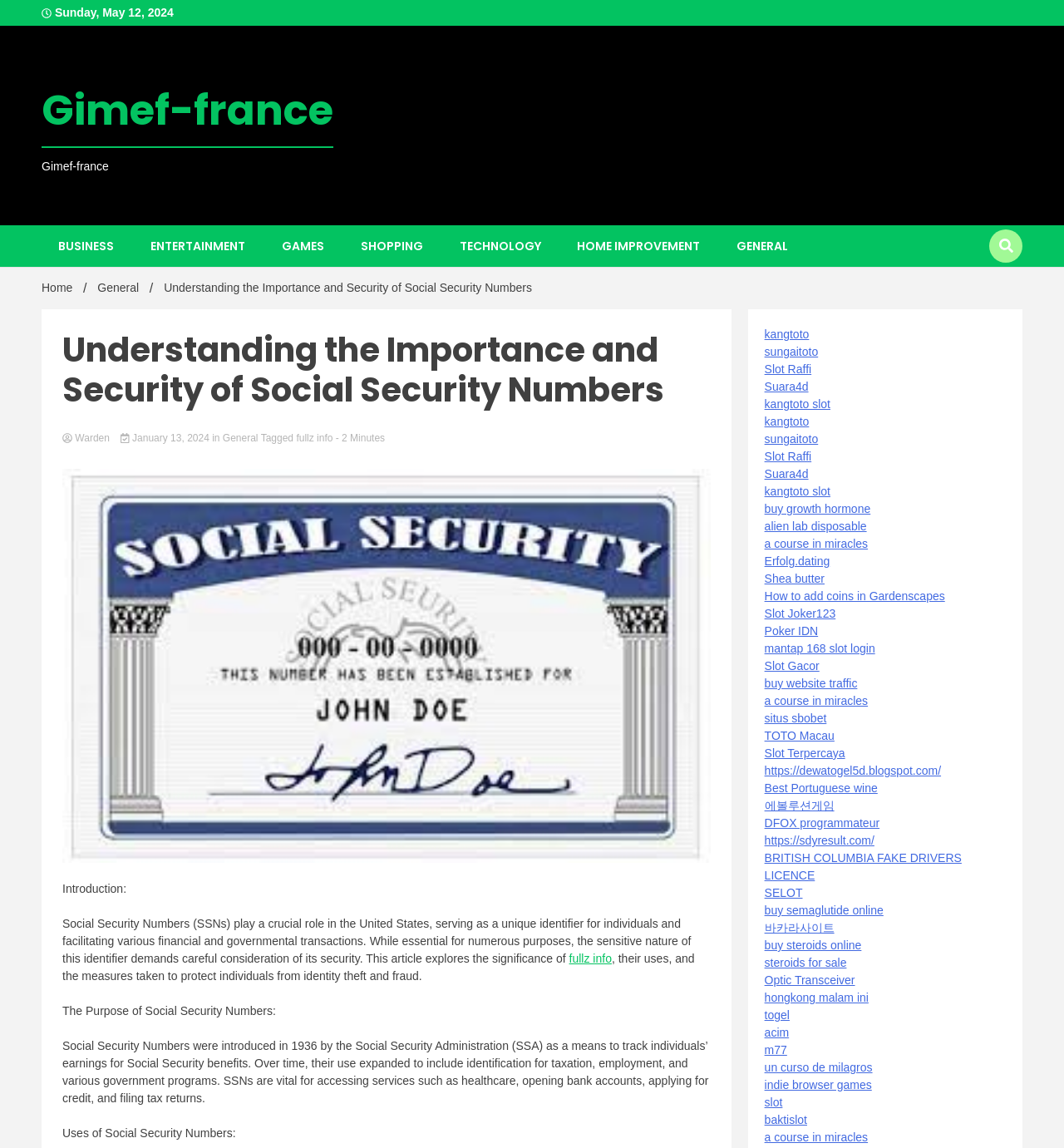Provide a brief response to the question below using one word or phrase:
How many links are listed in the 'General' section?

20